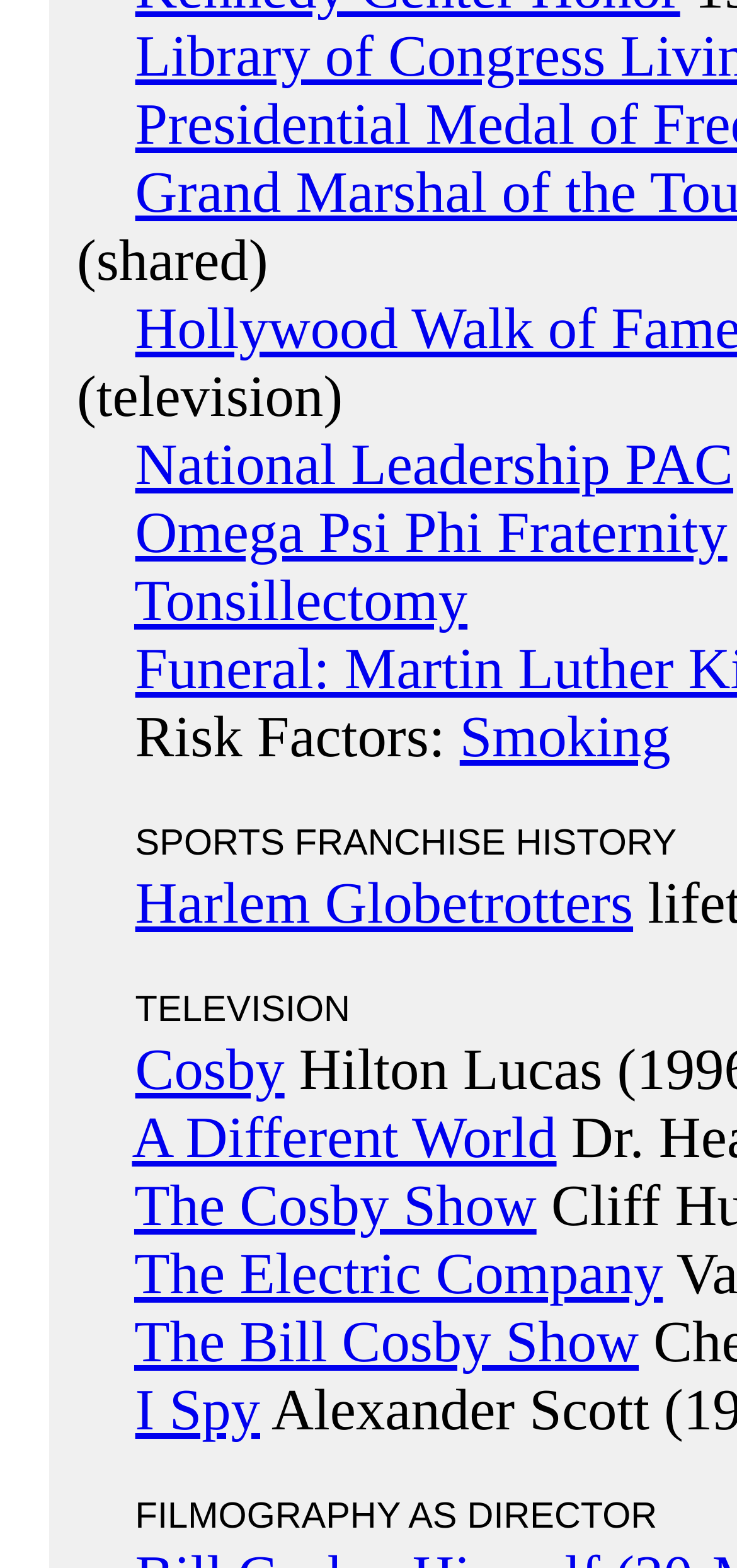Provide a single word or phrase answer to the question: 
How many sections are there on the webpage?

4